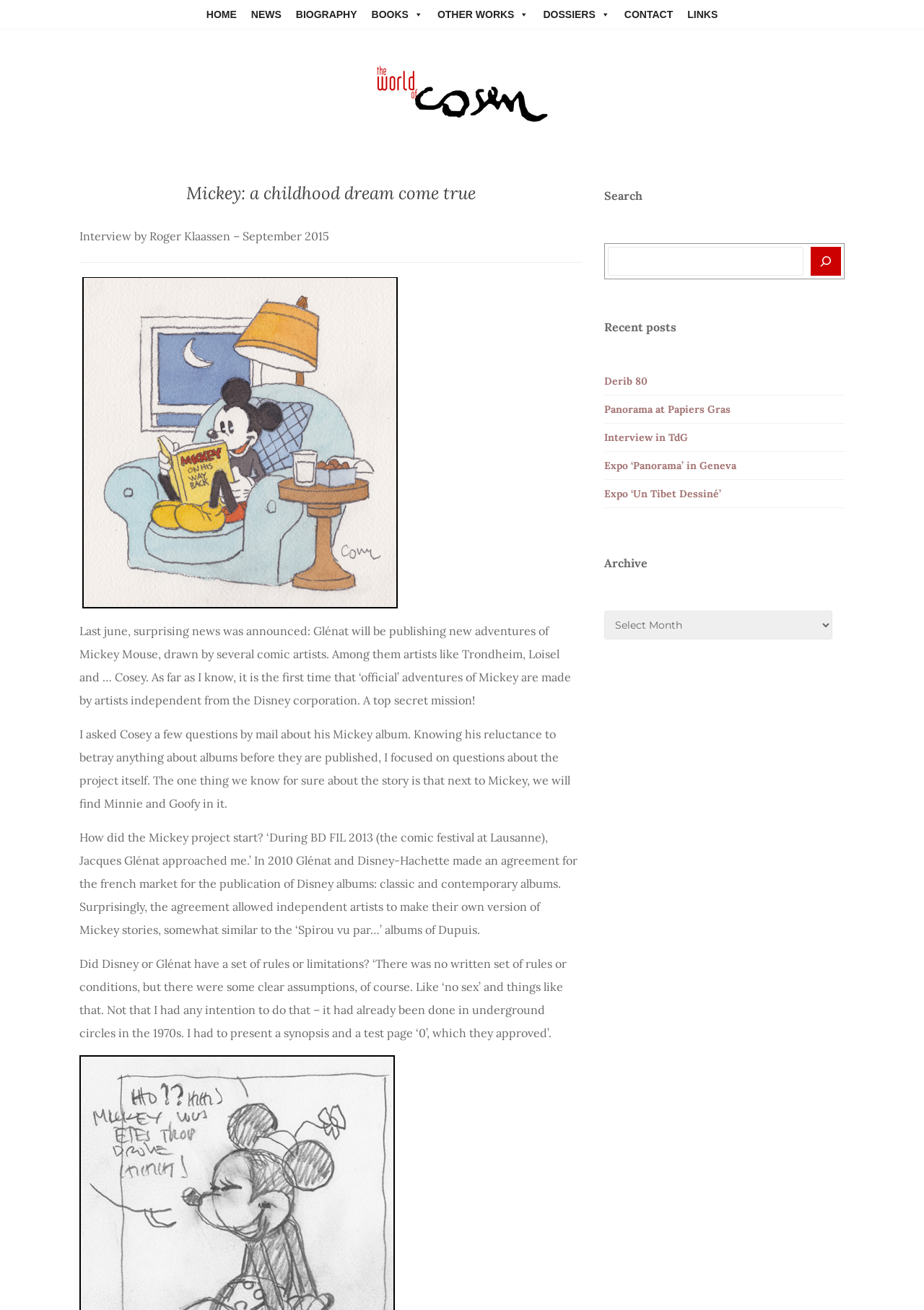How many main navigation links are there?
Please provide a comprehensive answer based on the contents of the image.

I counted the number of main navigation links by looking at the top navigation bar, which includes links such as 'HOME', 'NEWS', 'BIOGRAPHY', 'BOOKS', 'OTHER WORKS', 'DOSSIERS', and 'CONTACT'.